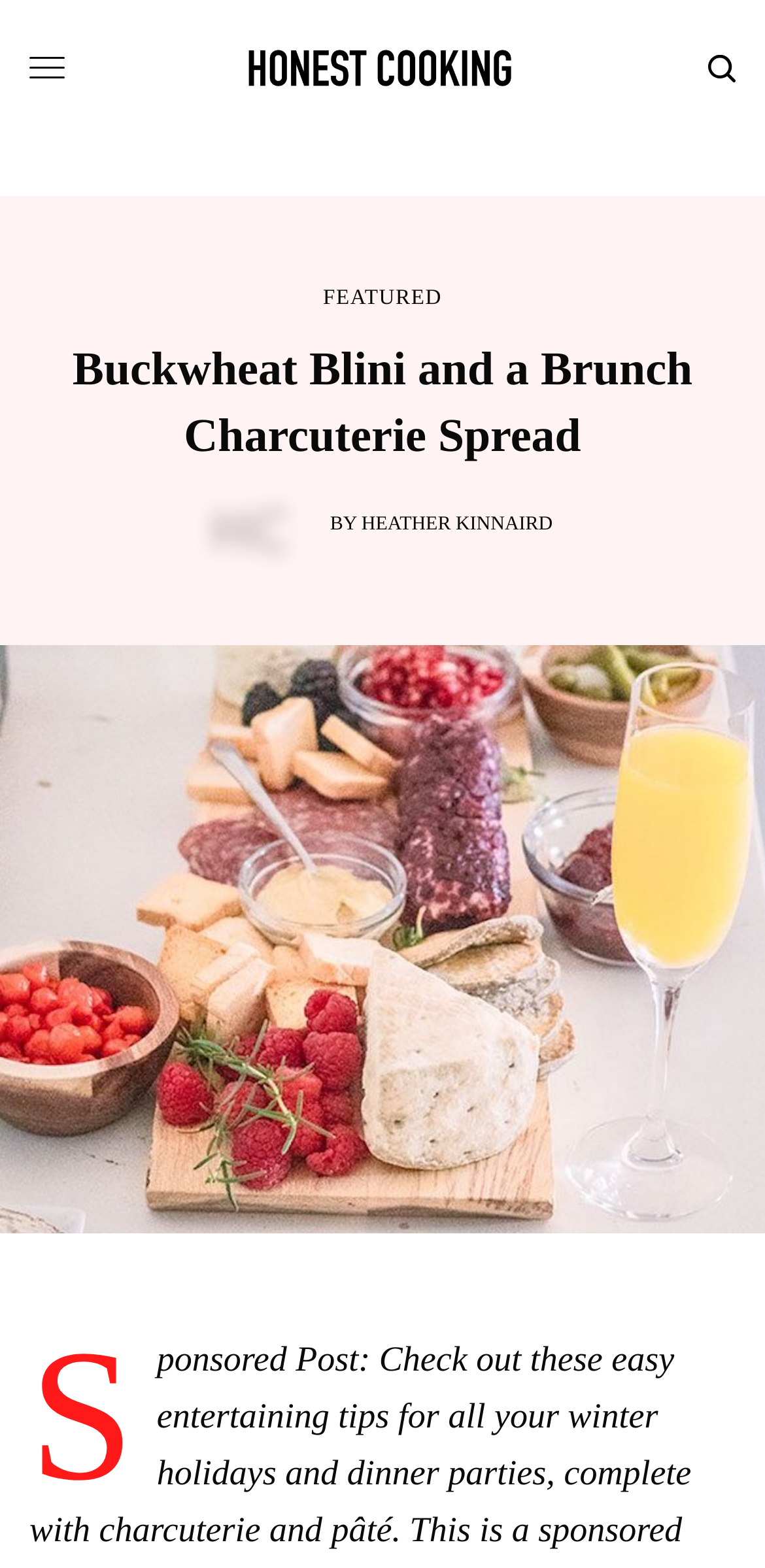Consider the image and give a detailed and elaborate answer to the question: 
Who is the author of the article?

I found the author's name by looking at the link element with the text 'HEATHER KINNAIRD' below the header, which is likely to be the author's credit.